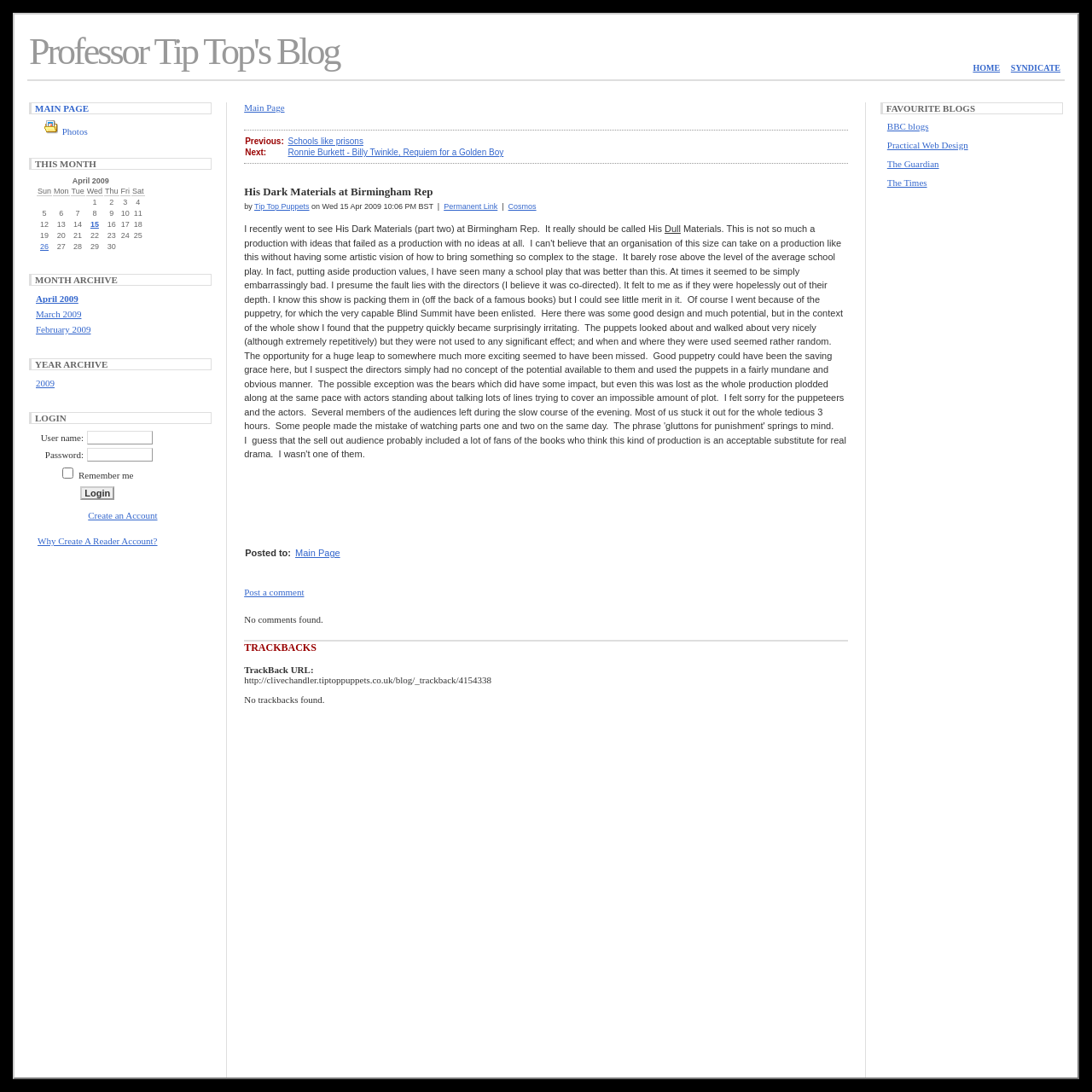What is the current month being displayed?
Please analyze the image and answer the question with as much detail as possible.

The current month being displayed can be found in the calendar section of the webpage. The calendar shows the days of the month, and the month is written at the top of the calendar. In this case, the month is April 2009.